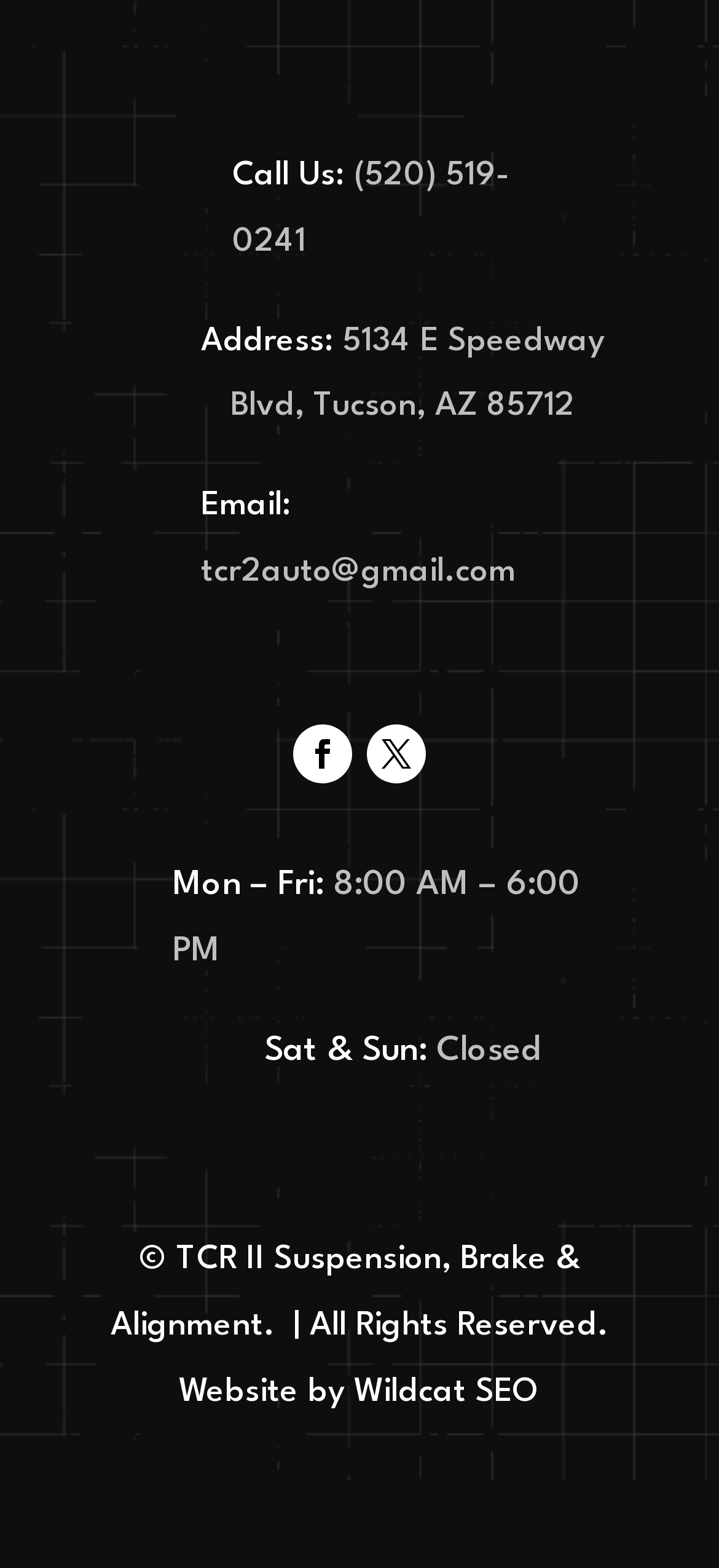Reply to the question with a single word or phrase:
What are the business hours on Monday to Friday?

8:00 AM – 6:00 PM